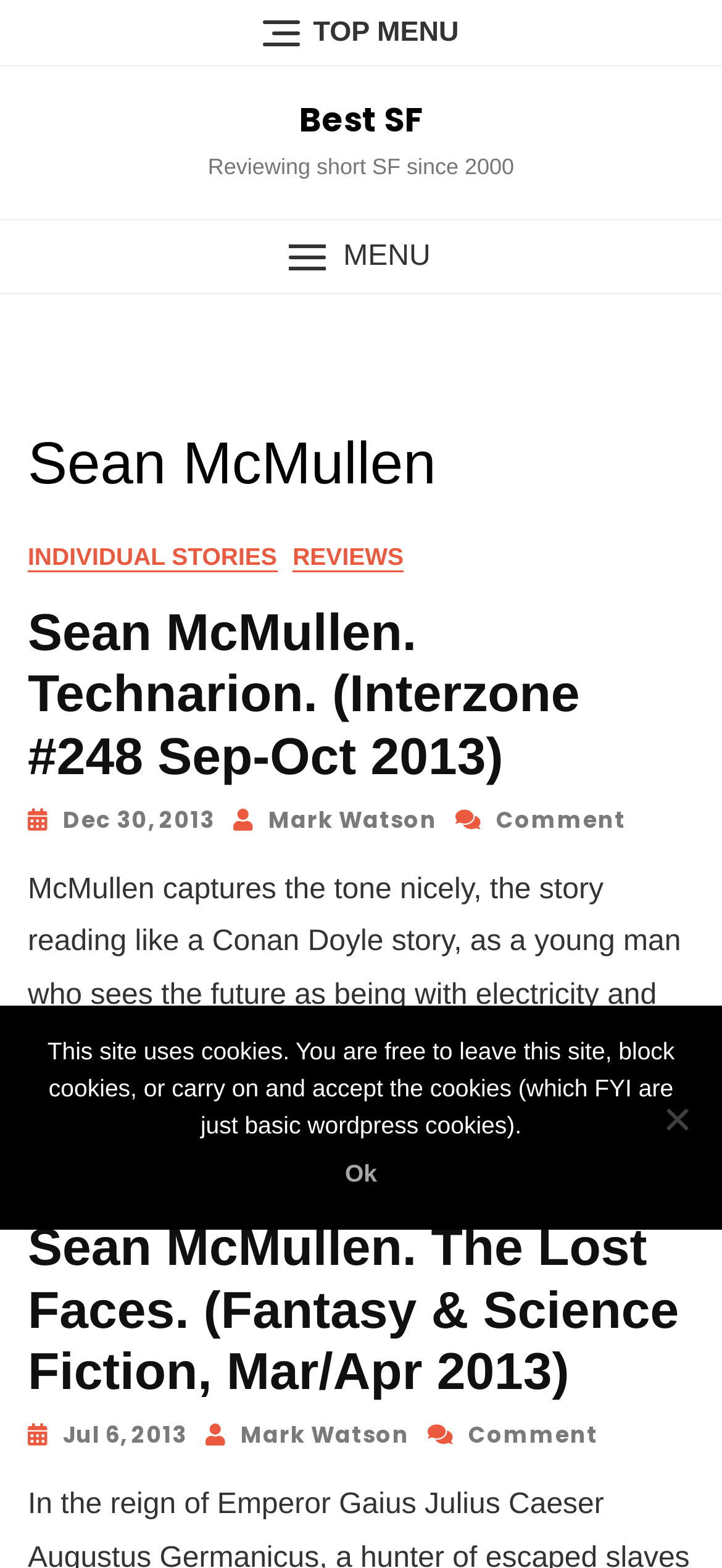What is the tone of the first story?
Provide an in-depth and detailed answer to the question.

The tone of the first story can be found in the static text element, which describes the story as 'reading like a Conan Doyle story'.